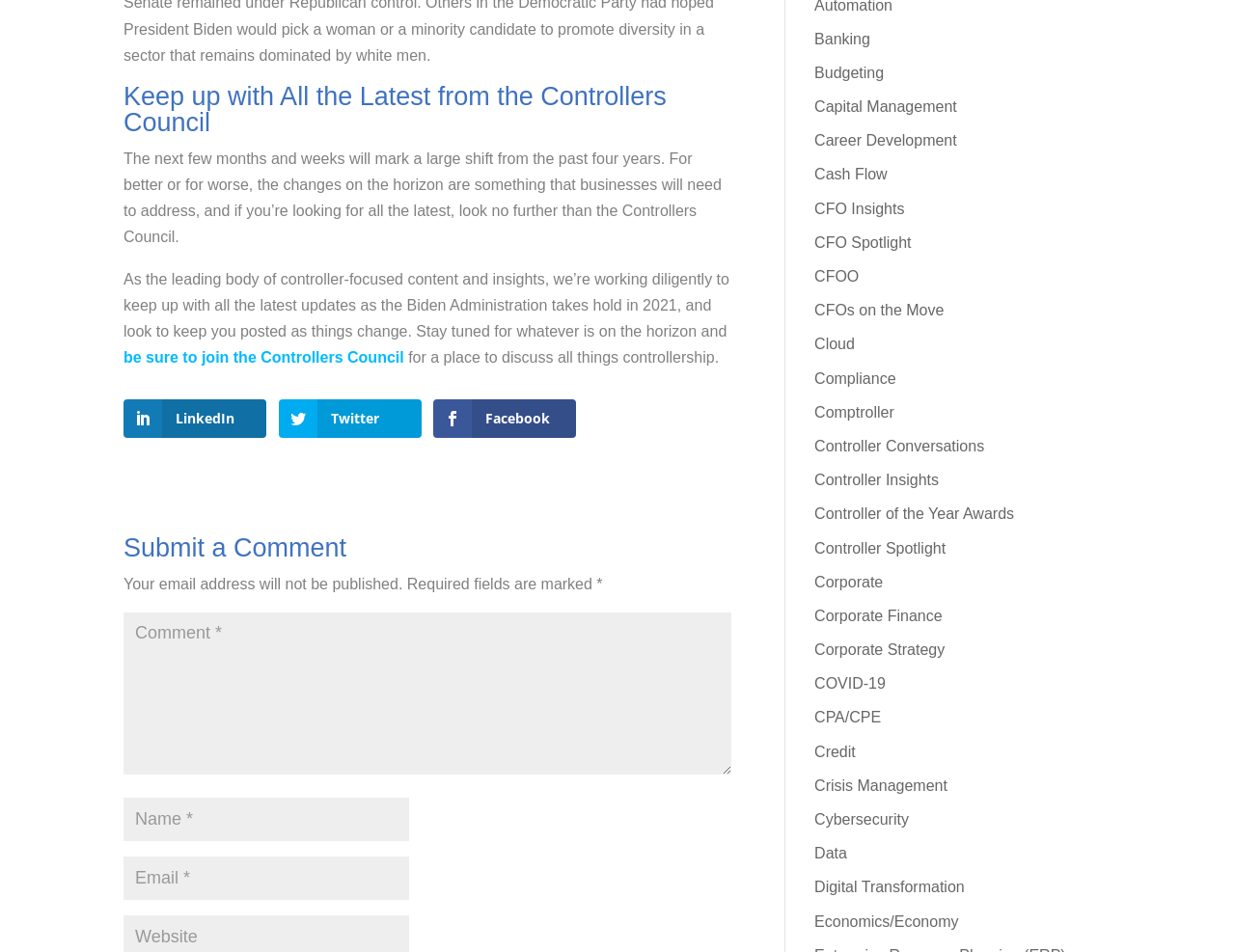Locate the bounding box coordinates of the area to click to fulfill this instruction: "Enter your email address". The bounding box should be presented as four float numbers between 0 and 1, in the order [left, top, right, bottom].

[0.1, 0.9, 0.331, 0.945]